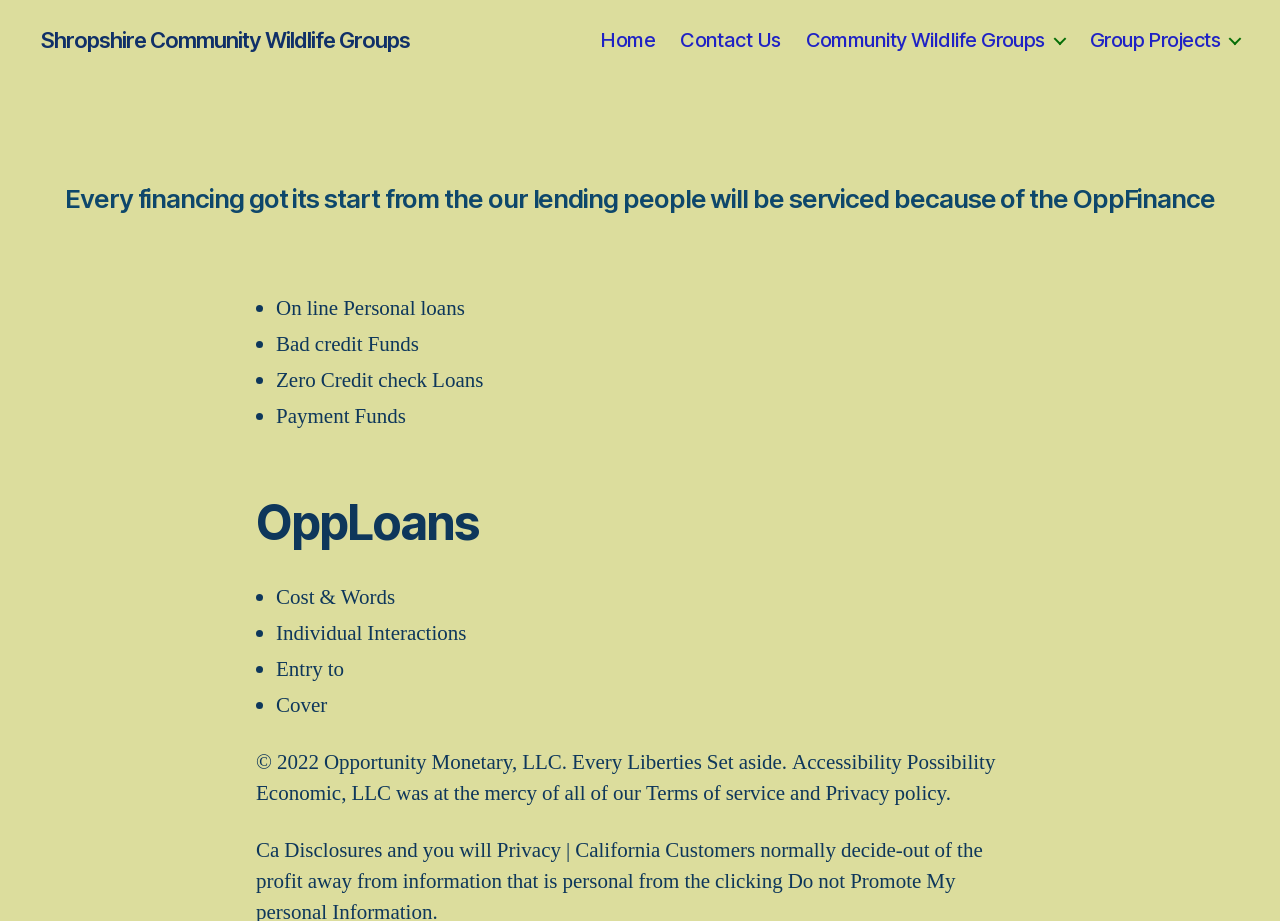Can you extract the headline from the webpage for me?

Every financing got its start from the our lending people will be serviced because of the OppFinance